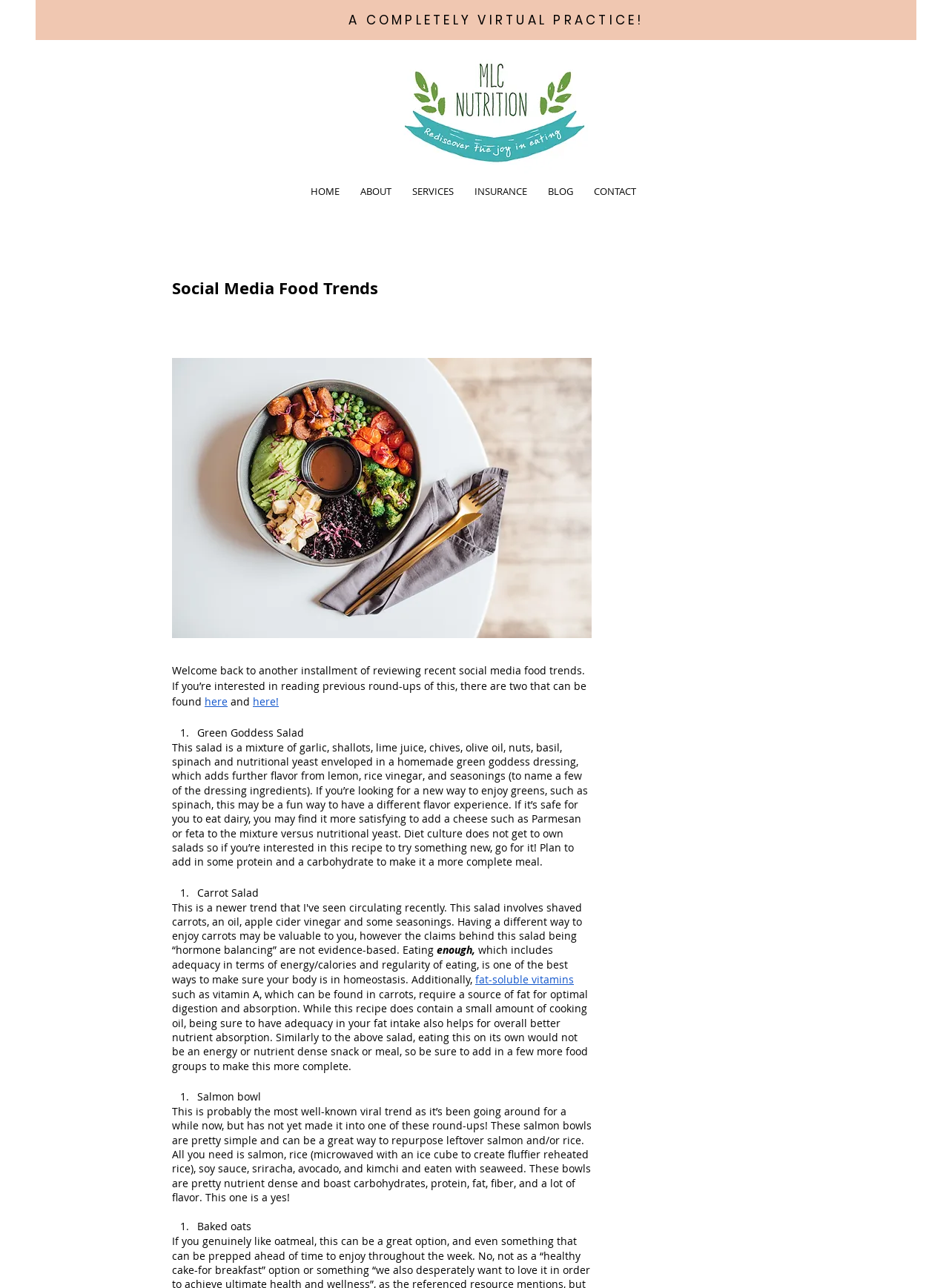Give the bounding box coordinates for the element described as: "fat-soluble vitamins".

[0.501, 0.755, 0.605, 0.766]